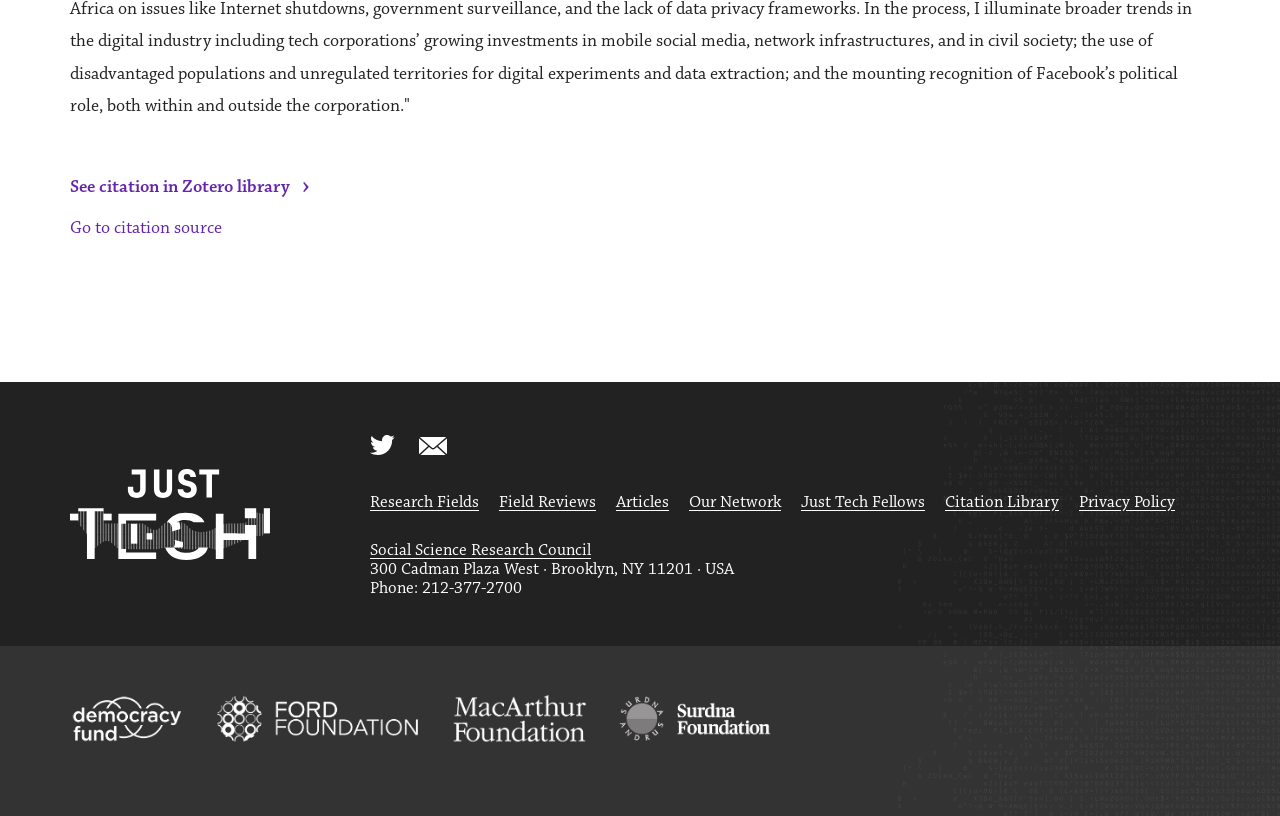Provide the bounding box coordinates of the HTML element this sentence describes: "Research Fields".

[0.289, 0.603, 0.374, 0.629]